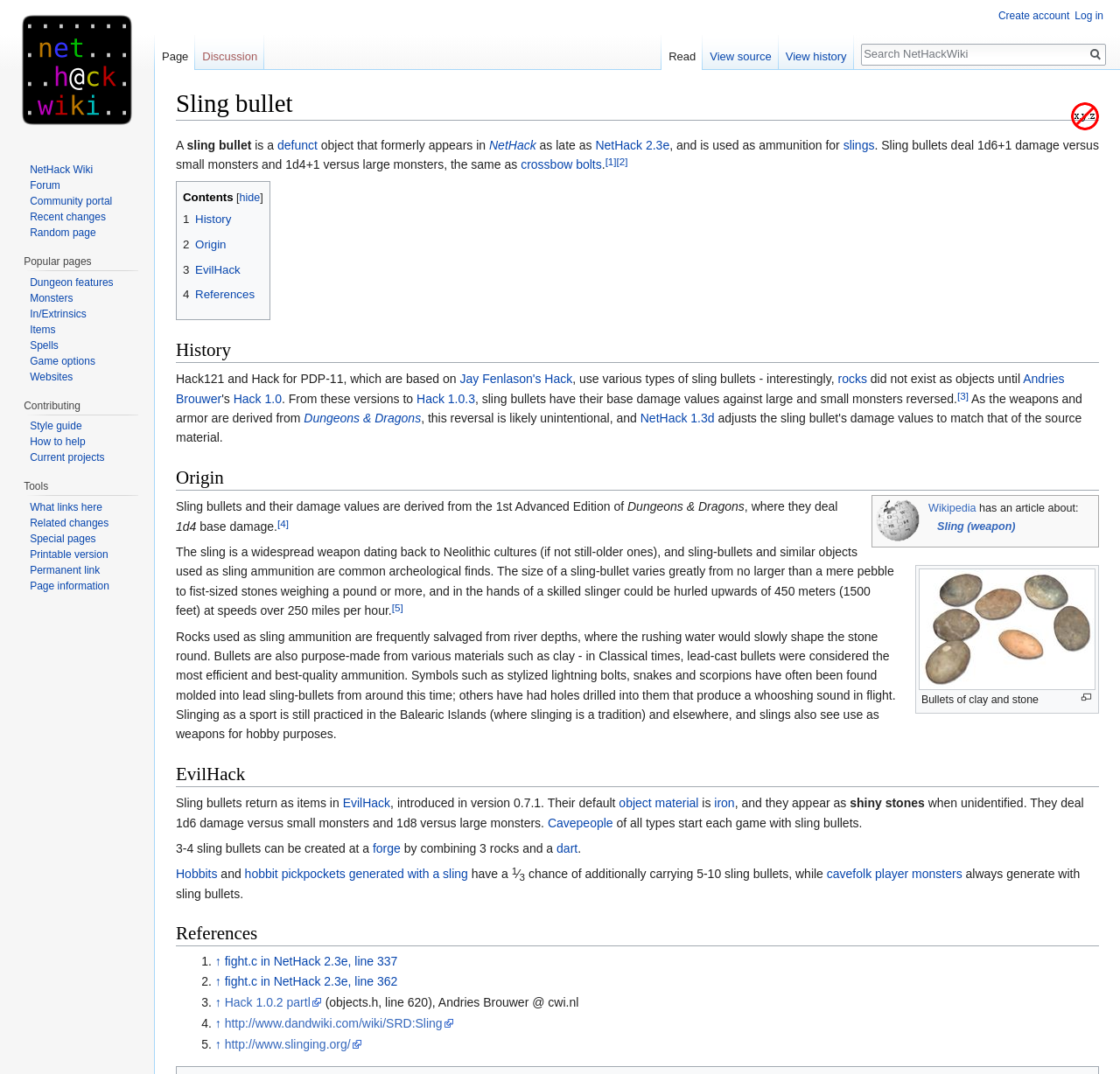Provide the bounding box coordinates of the HTML element described as: "What links here". The bounding box coordinates should be four float numbers between 0 and 1, i.e., [left, top, right, bottom].

[0.024, 0.465, 0.118, 0.48]